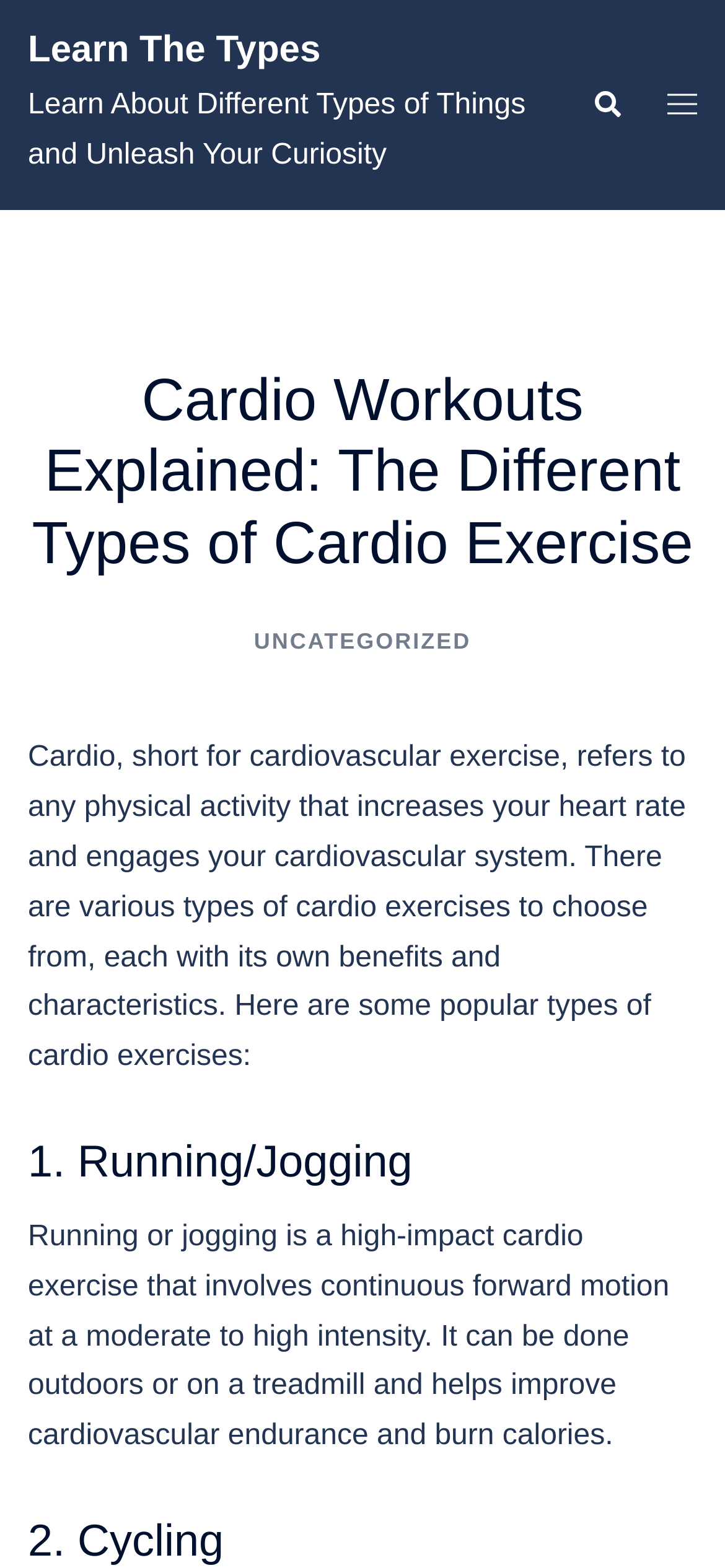Create a detailed description of the webpage's content and layout.

The webpage is about cardio workouts and exercises, with a focus on explaining the different types of cardio exercises. At the top left of the page, there is a link to "Learn The Types" and a static text that reads "Learn About Different Types of Things and Unleash Your Curiosity". On the top right, there are two links, "Search" and "Toggle menu", each accompanied by an image.

Below the top section, there is a header that spans the entire width of the page, containing a heading that reads "Cardio Workouts Explained: The Different Types of Cardio Exercise". Below the header, there is a static text that reads "UNCATEGORIZED".

The main content of the page starts with a paragraph that explains what cardio exercises are and their benefits. It then lists different types of cardio exercises, starting with "1. Running/Jogging", which is a high-impact exercise that improves cardiovascular endurance and burns calories. The text is divided into sections with headings, making it easy to read and understand.